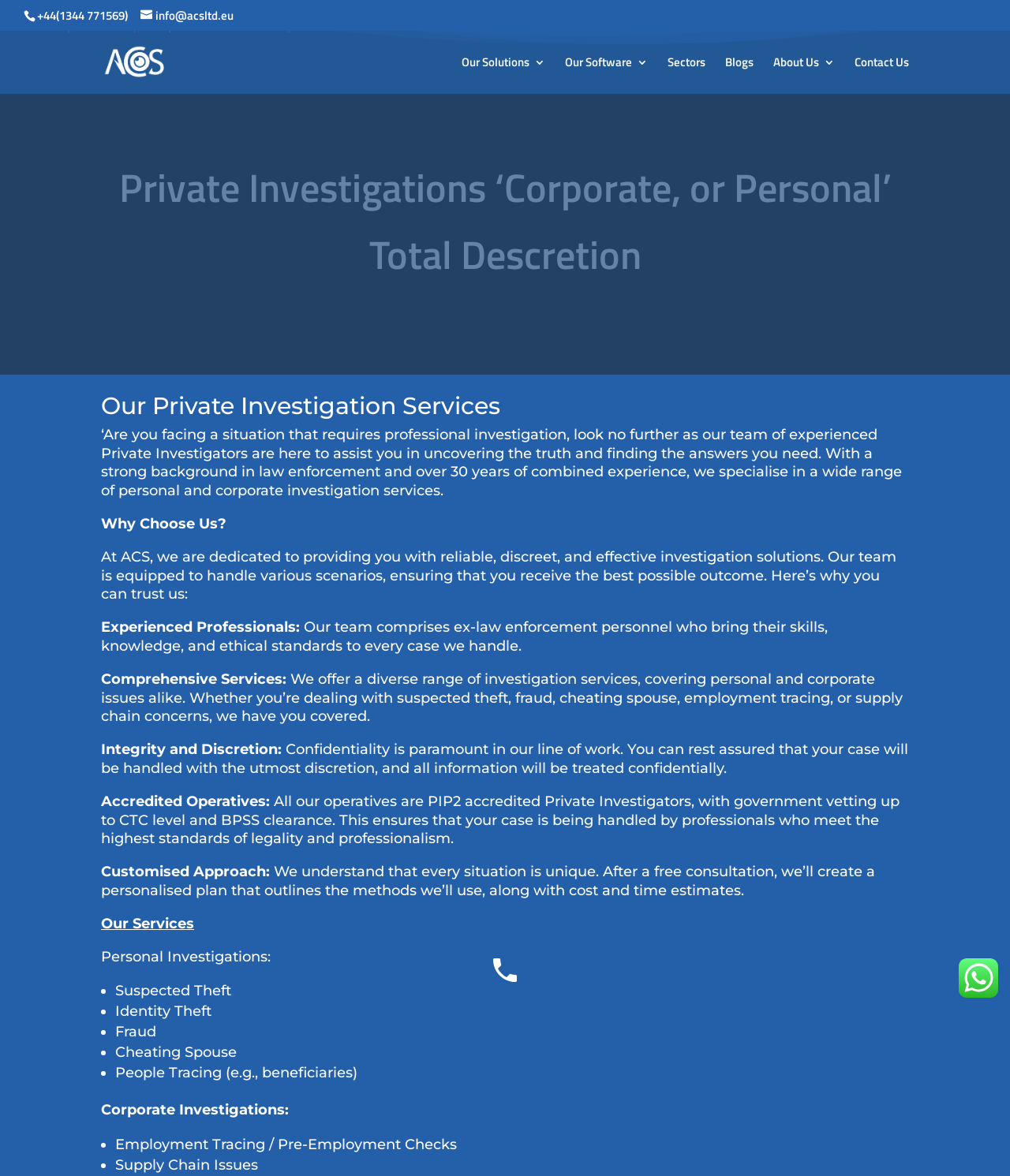Identify the bounding box coordinates of the element that should be clicked to fulfill this task: "Learn more about Our Solutions". The coordinates should be provided as four float numbers between 0 and 1, i.e., [left, top, right, bottom].

[0.457, 0.048, 0.54, 0.079]